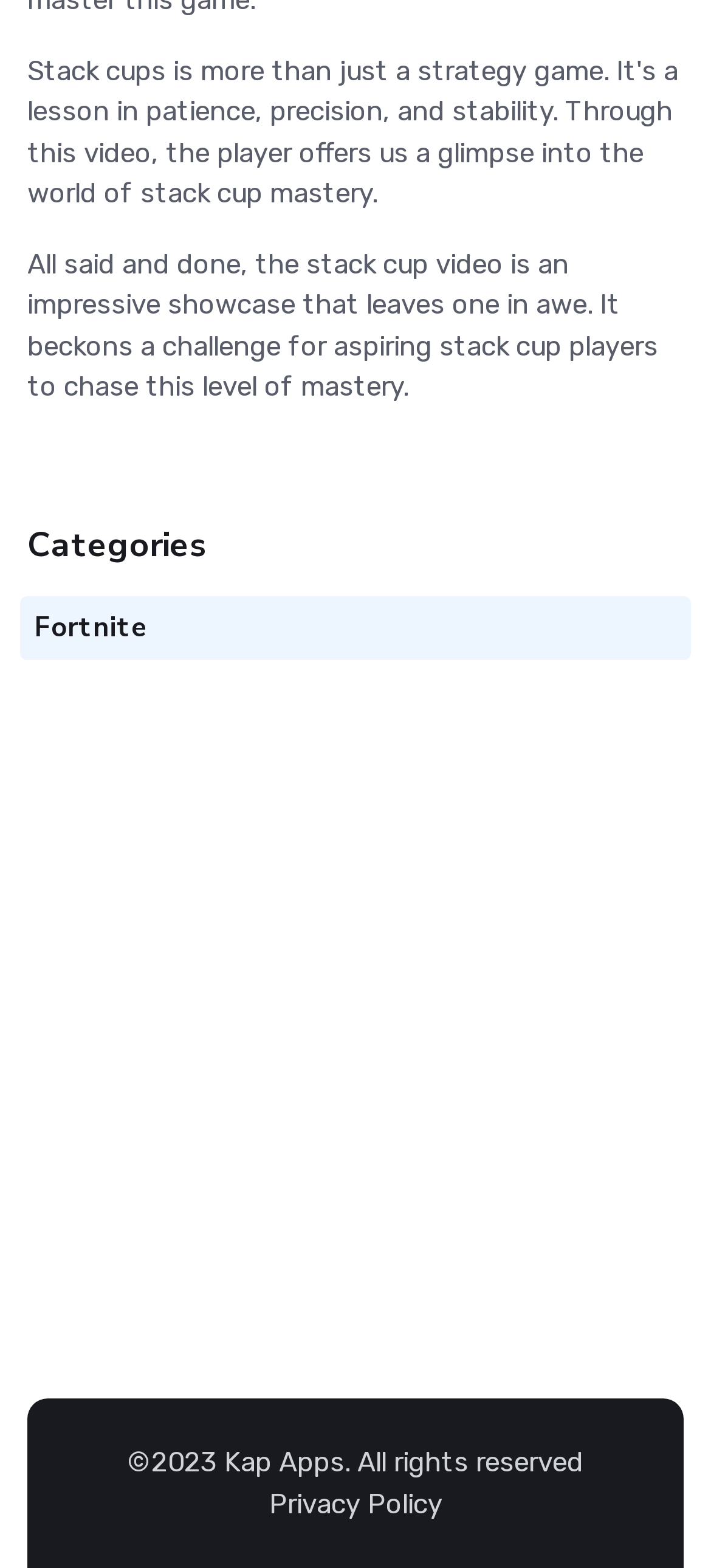What is the name of the company that owns the website?
Using the visual information, respond with a single word or phrase.

Kap Apps